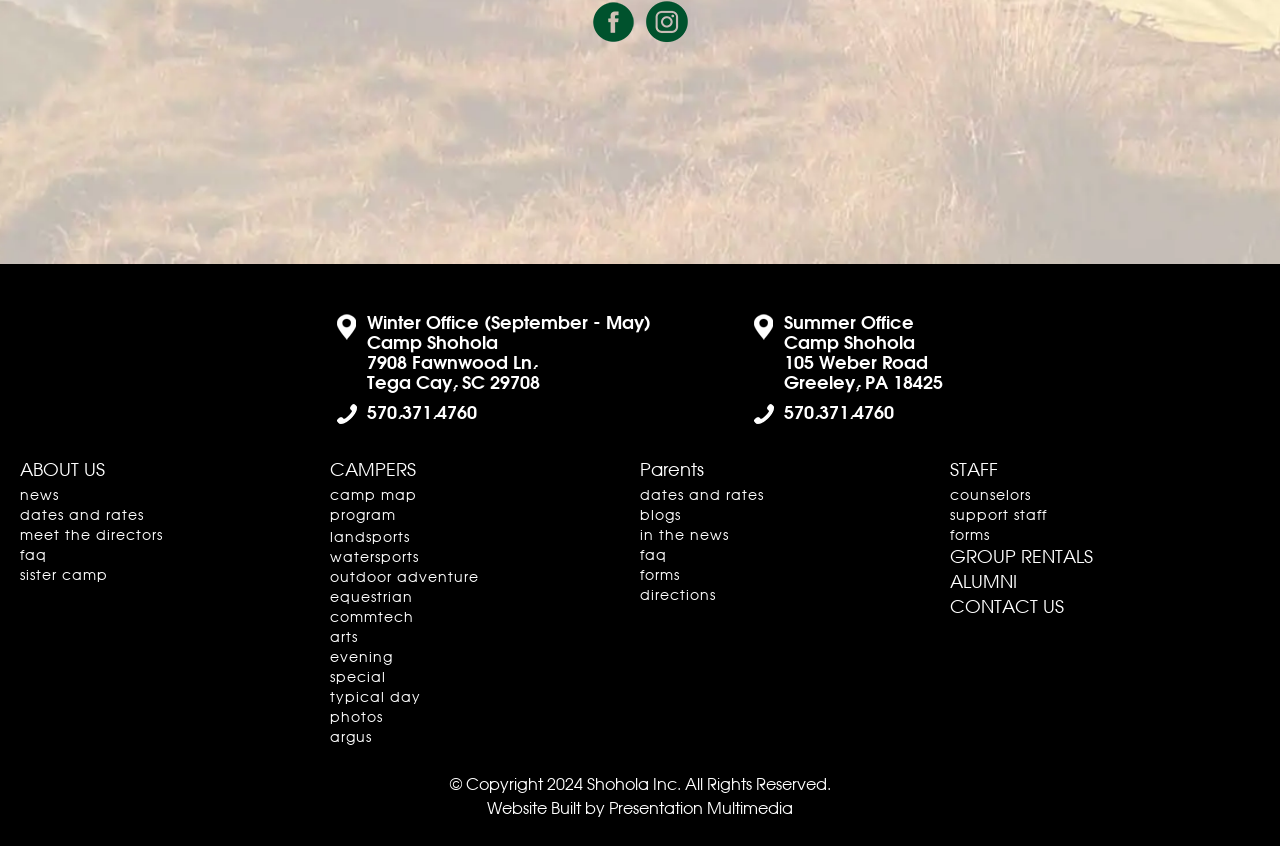Please give a one-word or short phrase response to the following question: 
Who built the website?

Presentation Multimedia